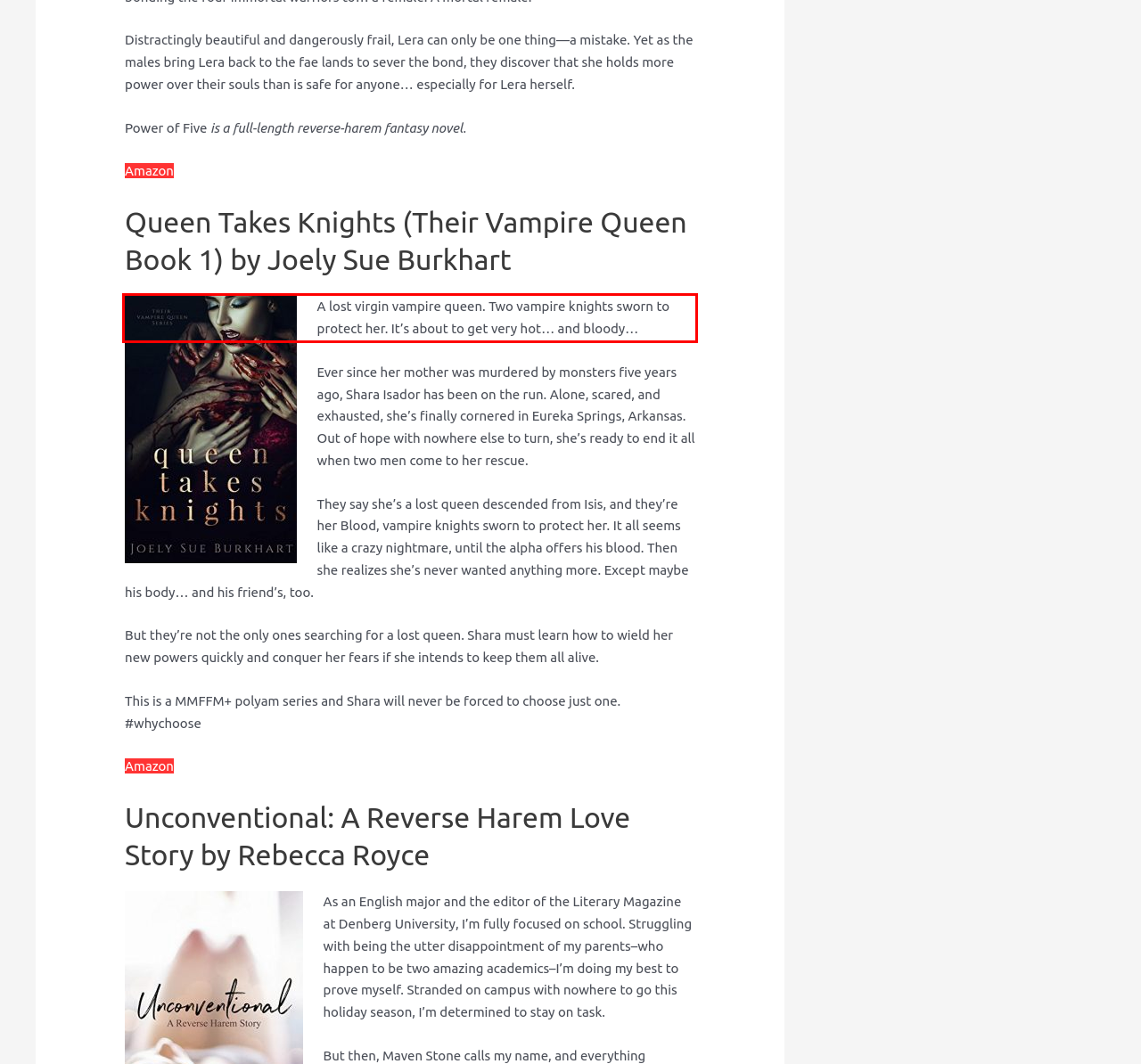Identify the red bounding box in the webpage screenshot and perform OCR to generate the text content enclosed.

A lost virgin vampire queen. Two vampire knights sworn to protect her. It’s about to get very hot… and bloody…